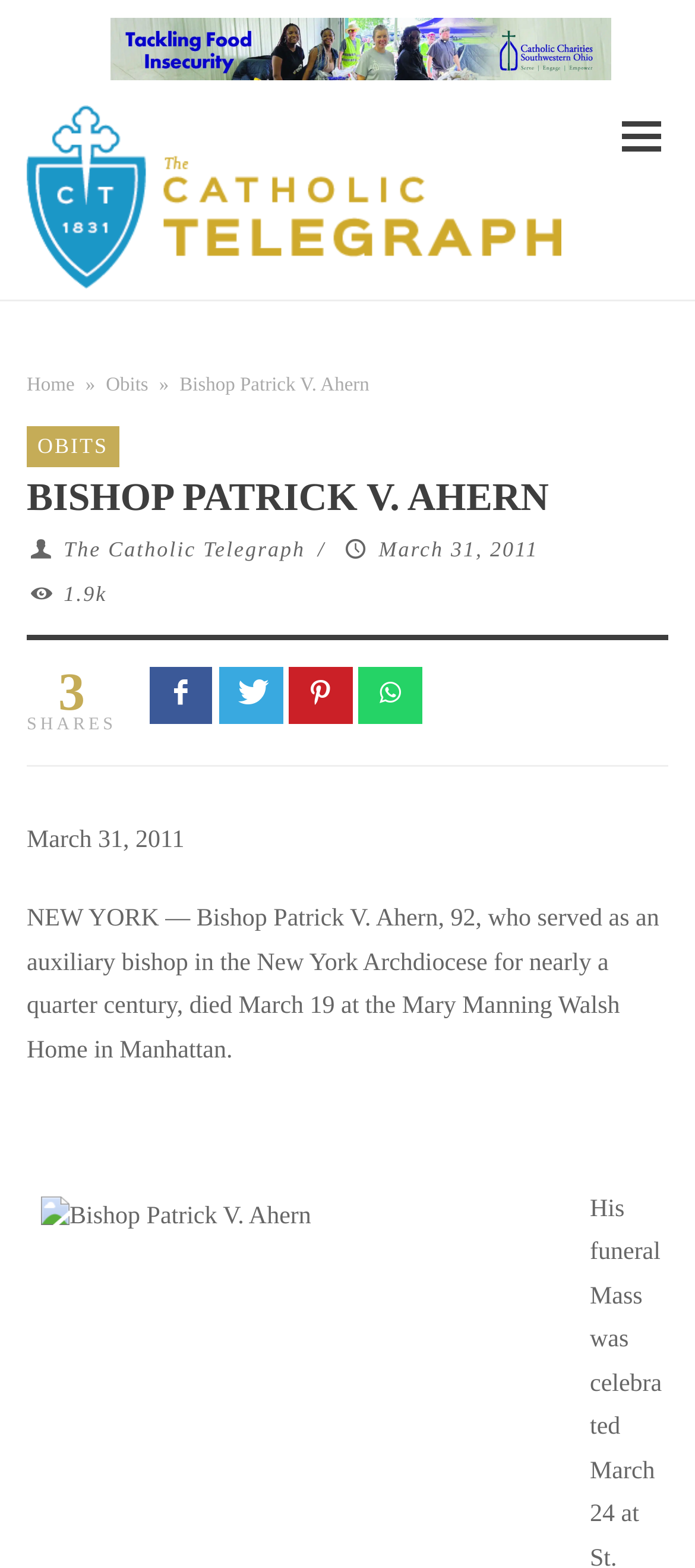Answer this question in one word or a short phrase: What is the name of the bishop?

Bishop Patrick V. Ahern